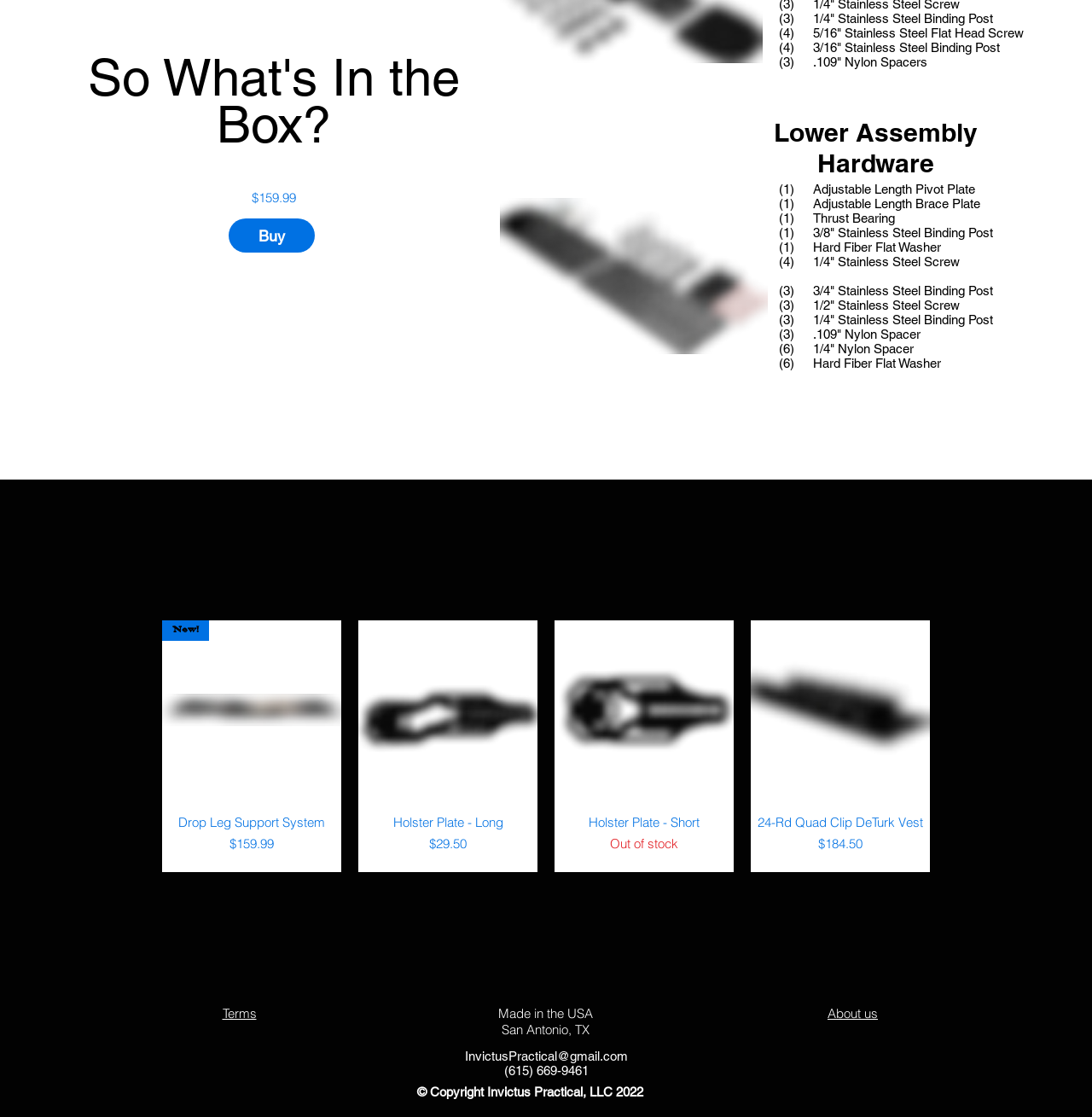Please give a concise answer to this question using a single word or phrase: 
What is the company's email address?

InvictusPractical@gmail.com